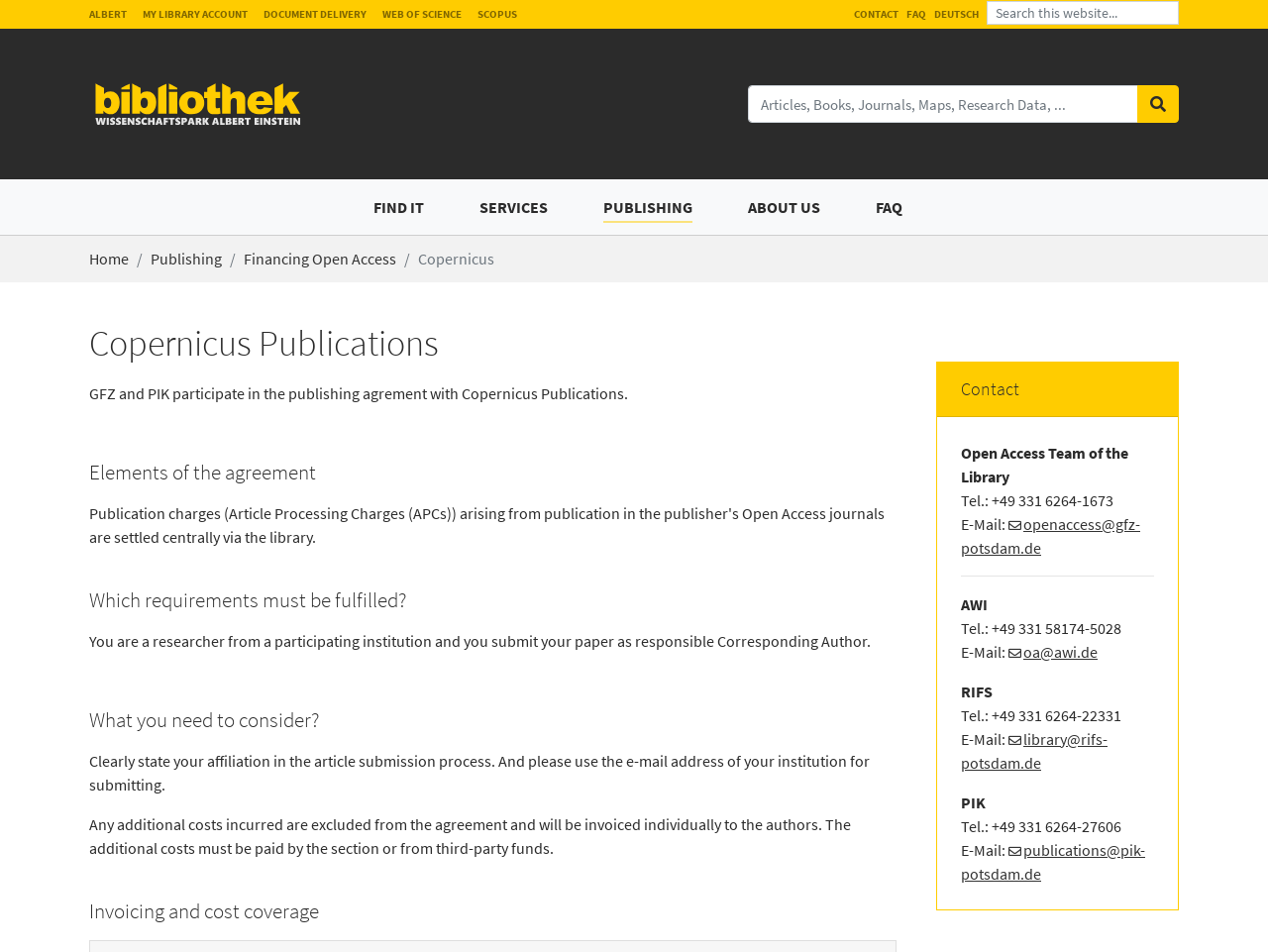What is the topic of the webpage?
Based on the image, give a one-word or short phrase answer.

Copernicus Publications